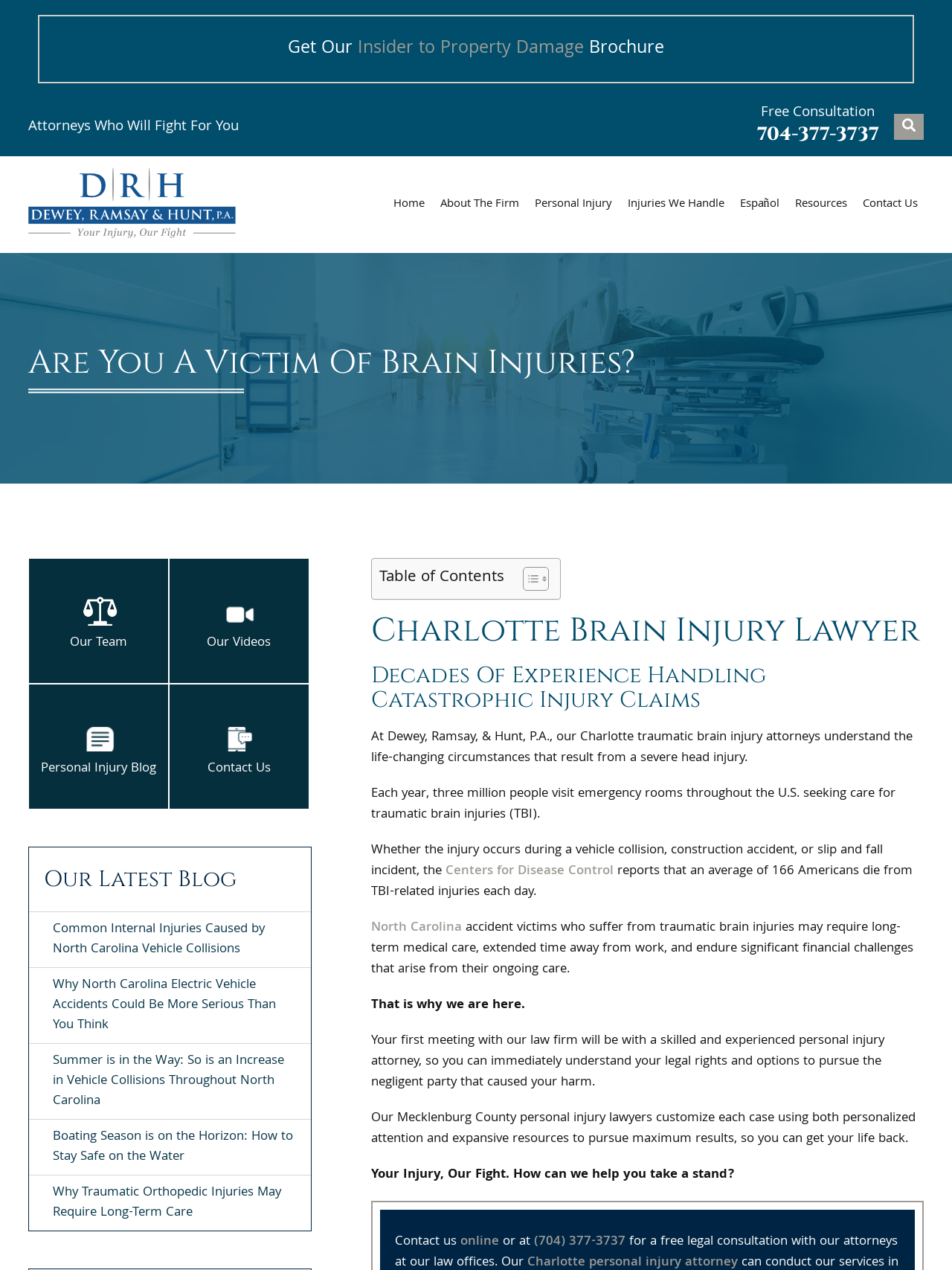Locate the bounding box coordinates of the clickable area to execute the instruction: "Get the free consultation". Provide the coordinates as four float numbers between 0 and 1, represented as [left, top, right, bottom].

[0.799, 0.08, 0.919, 0.098]